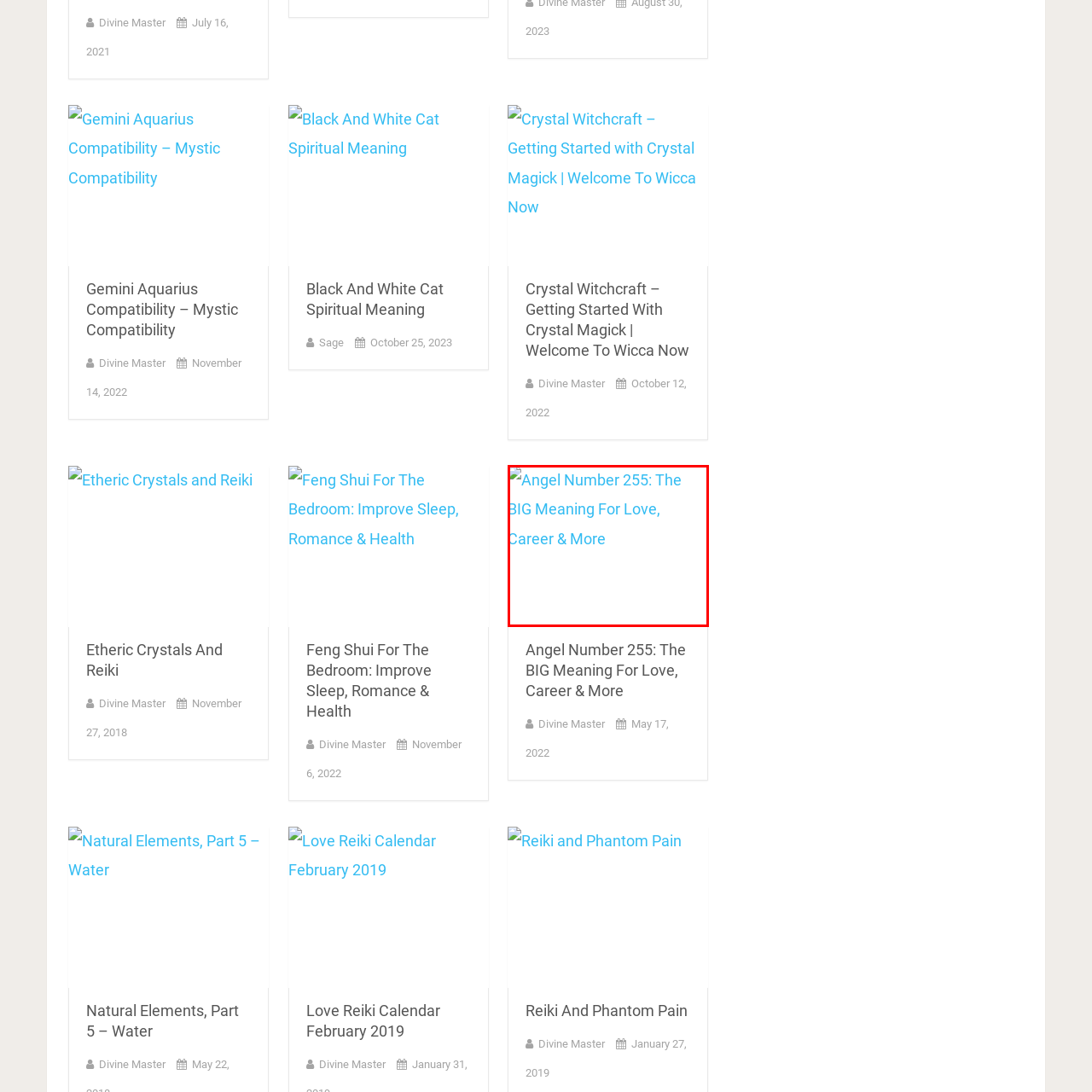Direct your attention to the section marked by the red bounding box and construct a detailed answer to the following question based on the image: What is the visual content of the image intended to represent?

The caption suggests that the visual content of the image is designed to enhance the thematic relevance of the text, capturing the essence of spiritual guidance and personal interpretation associated with angel numbers.